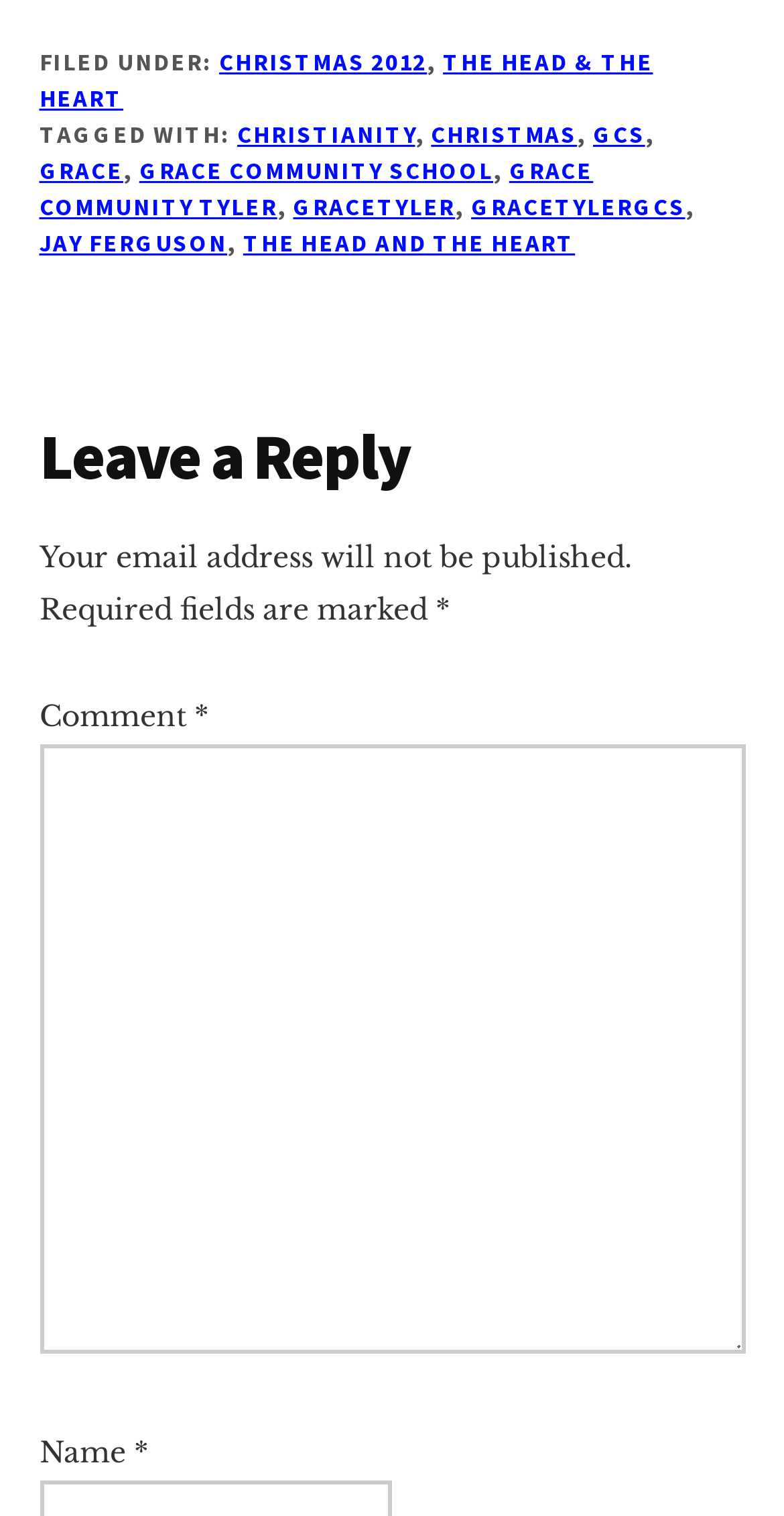What is the name of the school mentioned?
Look at the image and provide a short answer using one word or a phrase.

GRACE COMMUNITY SCHOOL